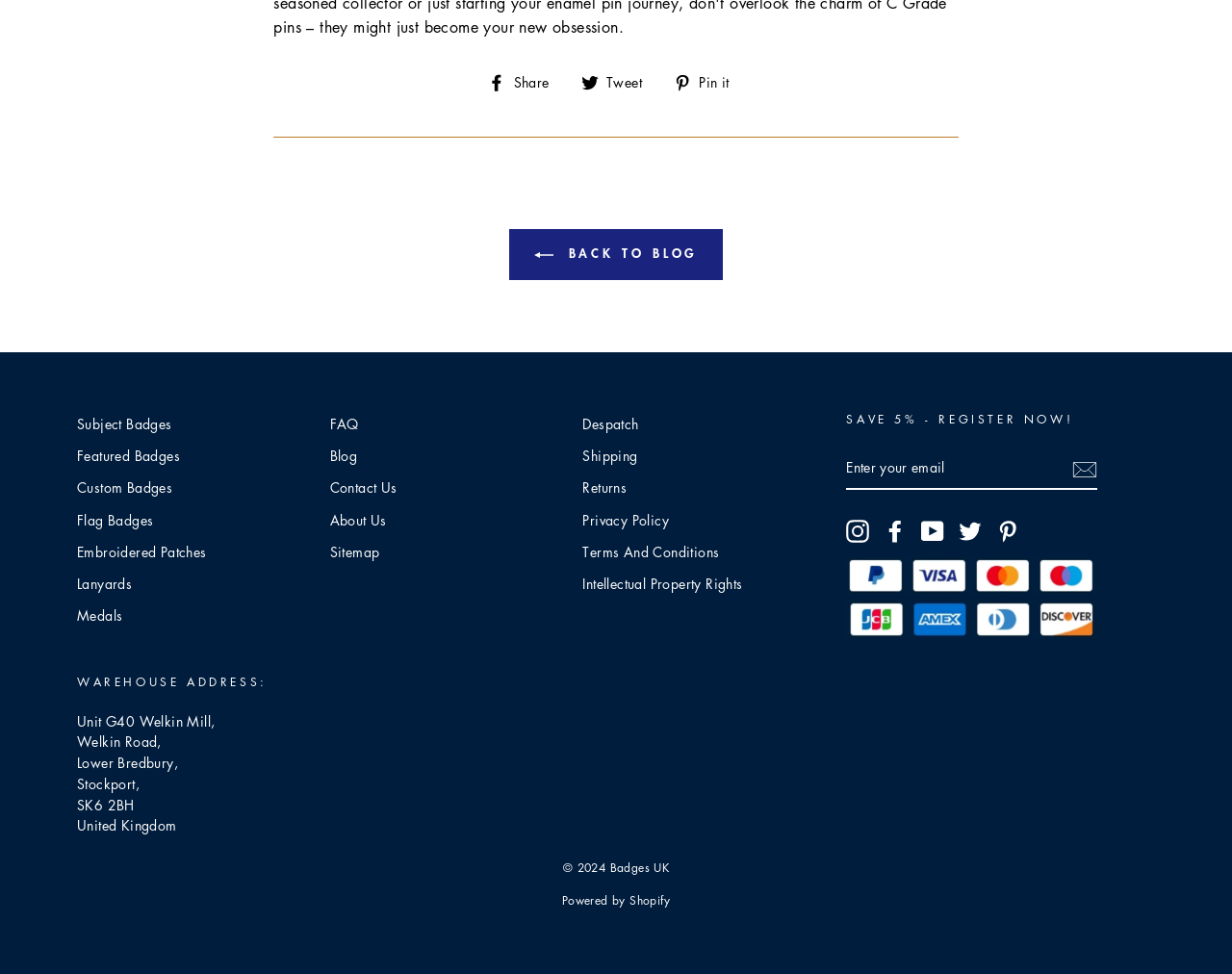Please identify the bounding box coordinates of the element on the webpage that should be clicked to follow this instruction: "Subscribe to the newsletter". The bounding box coordinates should be given as four float numbers between 0 and 1, formatted as [left, top, right, bottom].

[0.87, 0.469, 0.891, 0.494]